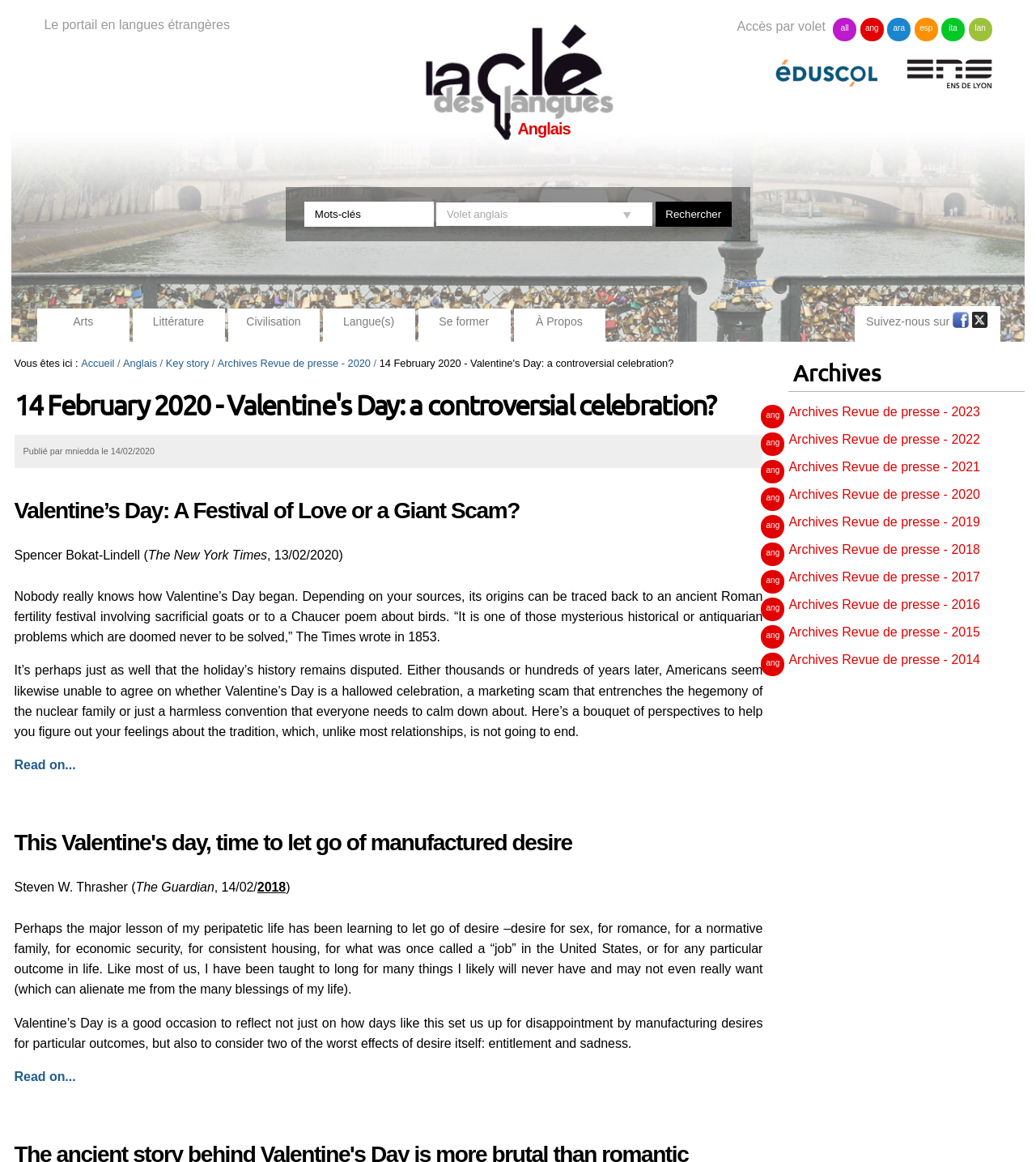Determine the bounding box coordinates for the area that needs to be clicked to fulfill this task: "read the mission statement". The coordinates must be given as four float numbers between 0 and 1, i.e., [left, top, right, bottom].

None